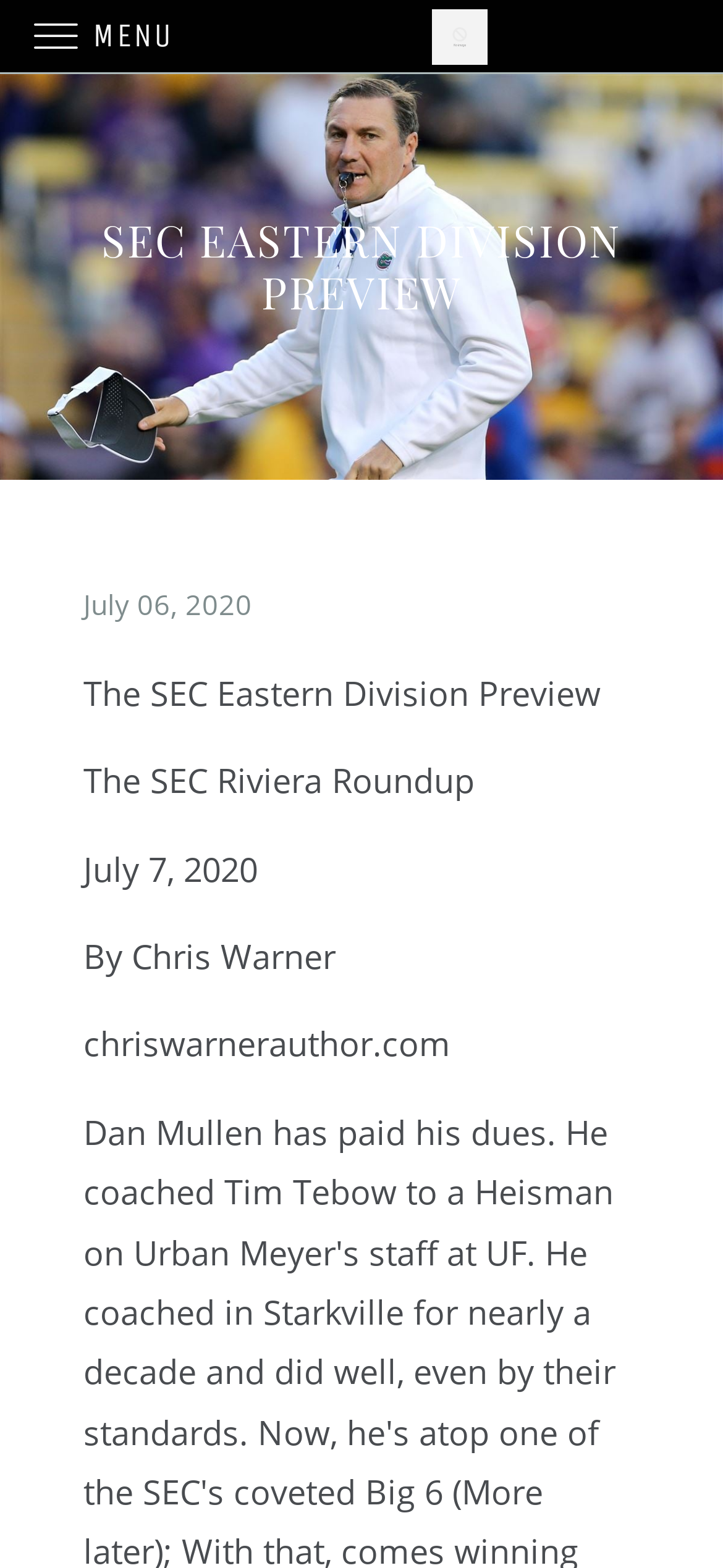Extract the main title from the webpage.

SEC EASTERN DIVISION PREVIEW